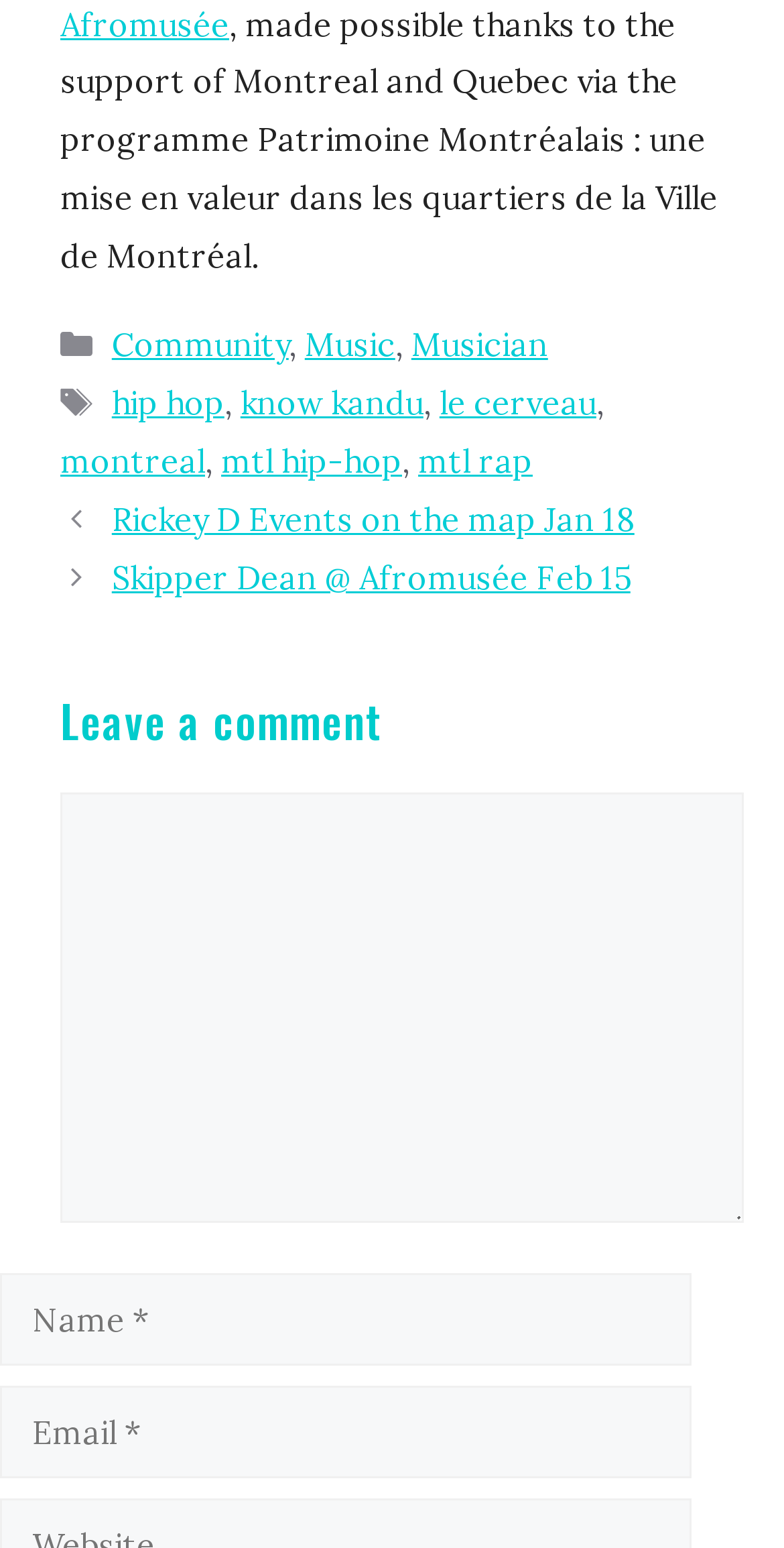Pinpoint the bounding box coordinates of the element to be clicked to execute the instruction: "Click on the 'Community' link".

[0.143, 0.21, 0.368, 0.236]